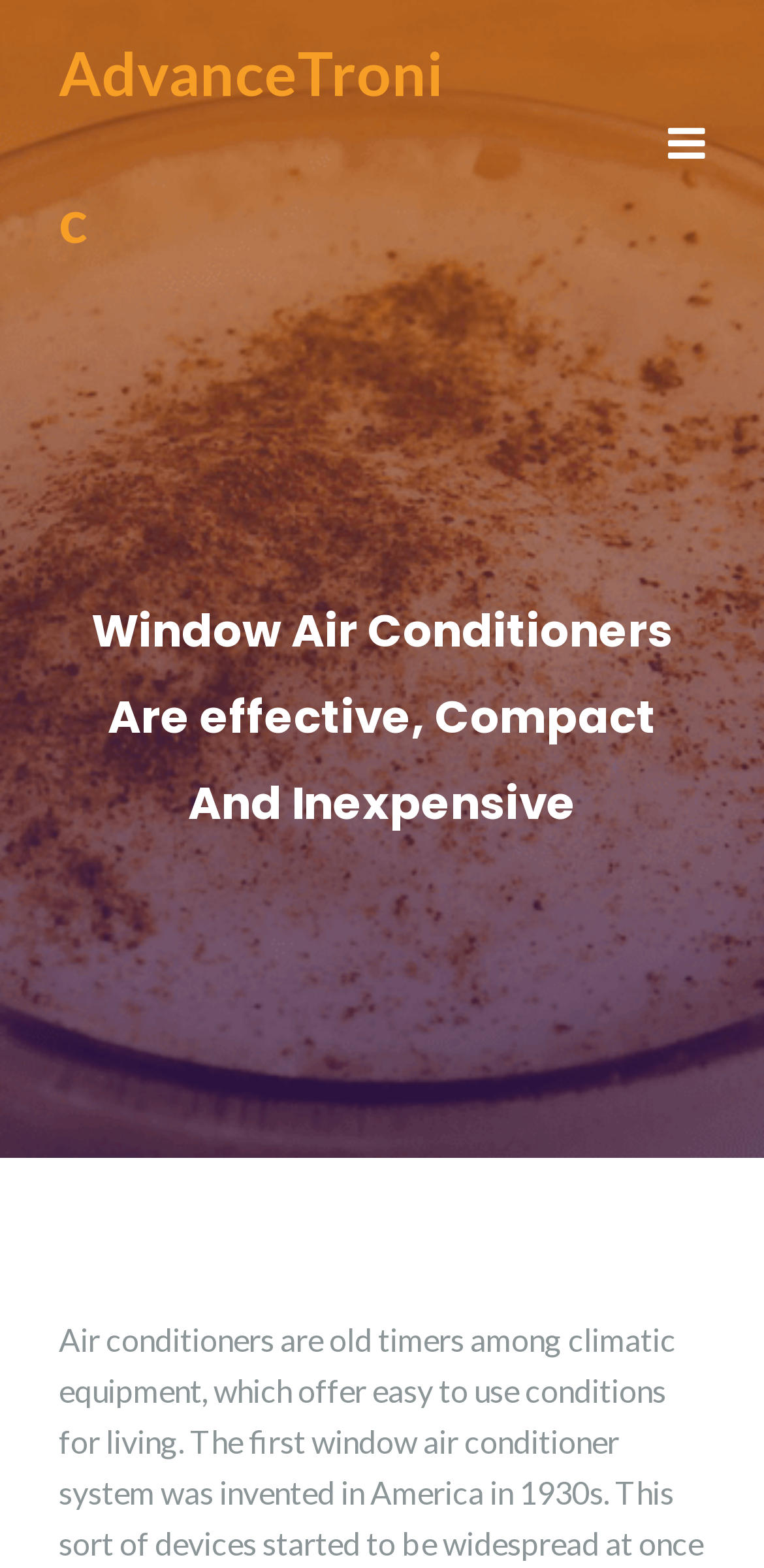Find the UI element described as: "Eloping photos New Zealand" and predict its bounding box coordinates. Ensure the coordinates are four float numbers between 0 and 1, [left, top, right, bottom].

None